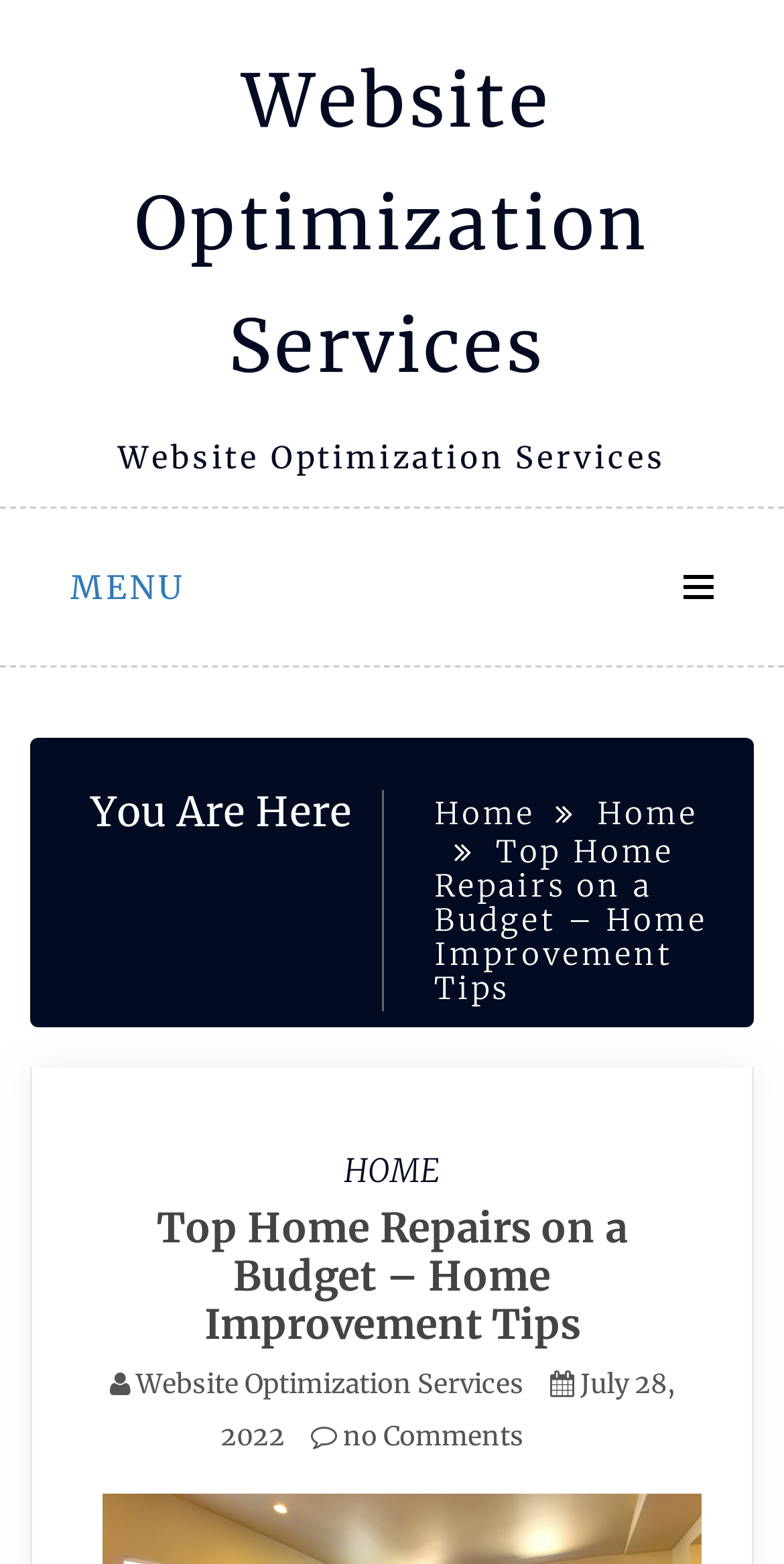Locate the bounding box coordinates of the clickable part needed for the task: "click menu".

[0.038, 0.325, 0.962, 0.425]